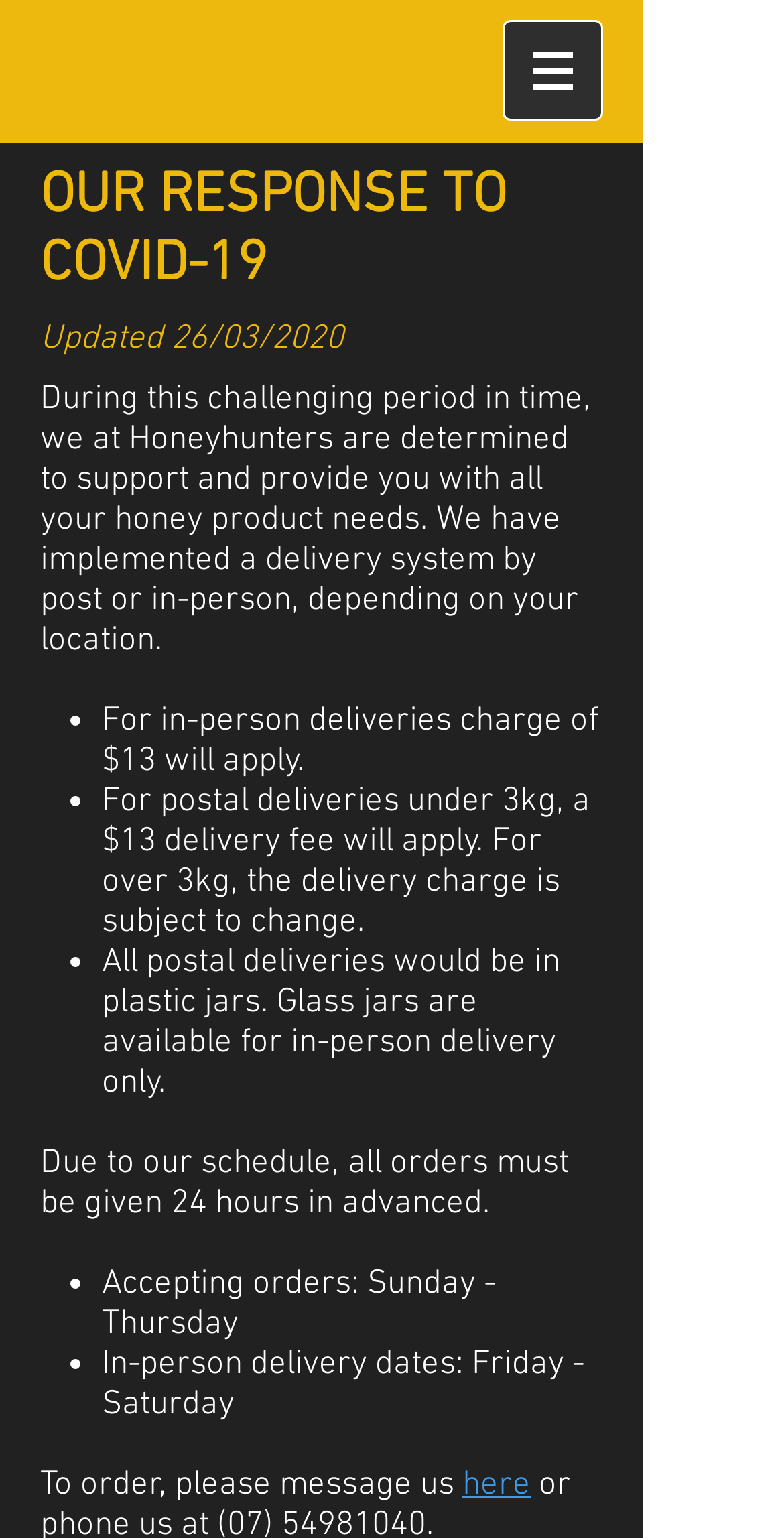Given the element description "here", identify the bounding box of the corresponding UI element.

[0.59, 0.953, 0.677, 0.979]